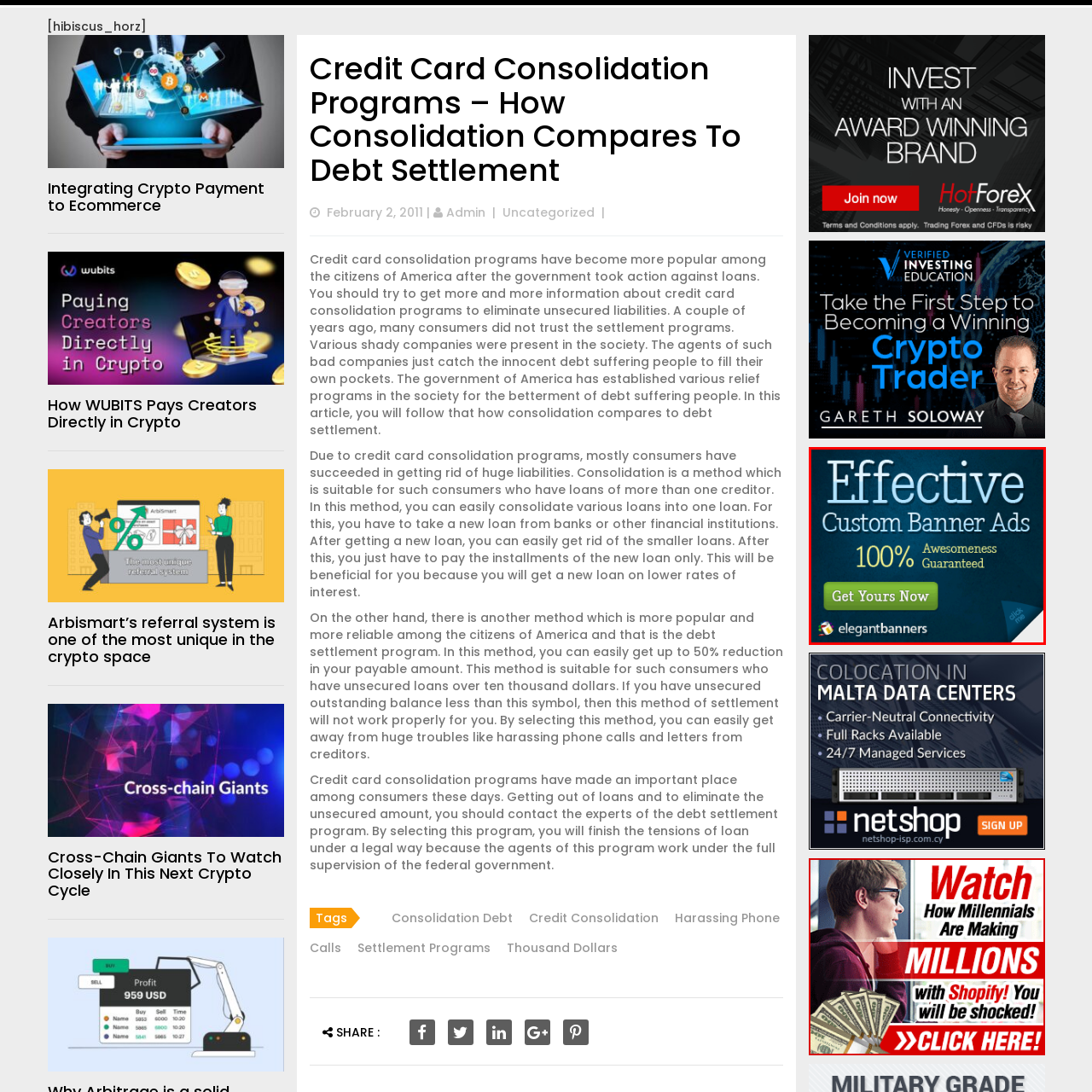Analyze the image surrounded by the red box and respond concisely: What is the branding of the company?

elegantbanners